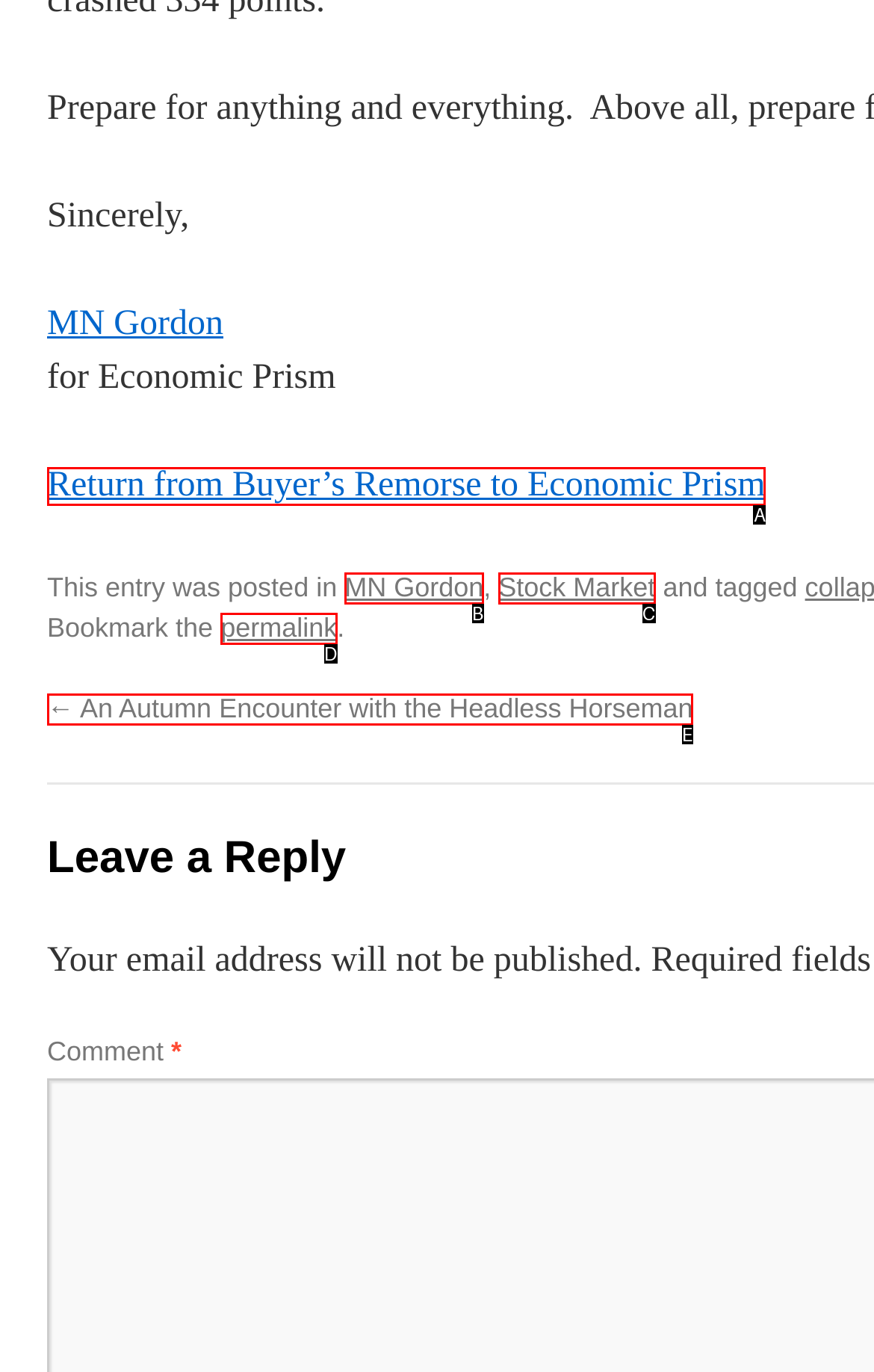From the choices given, find the HTML element that matches this description: permalink. Answer with the letter of the selected option directly.

D